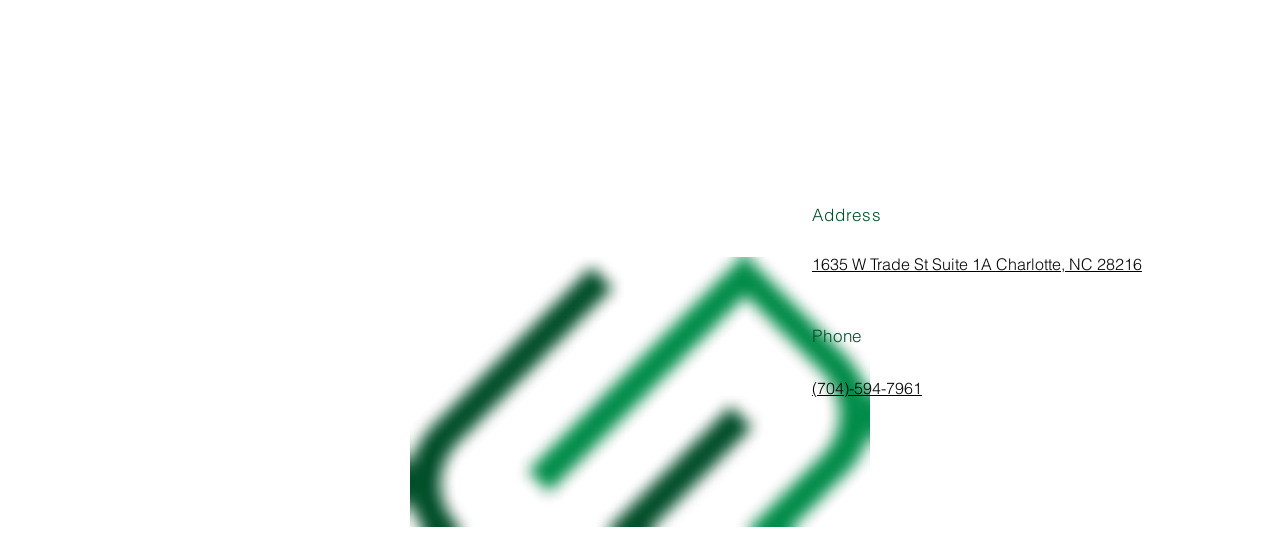How many social media links are present?
Using the picture, provide a one-word or short phrase answer.

4